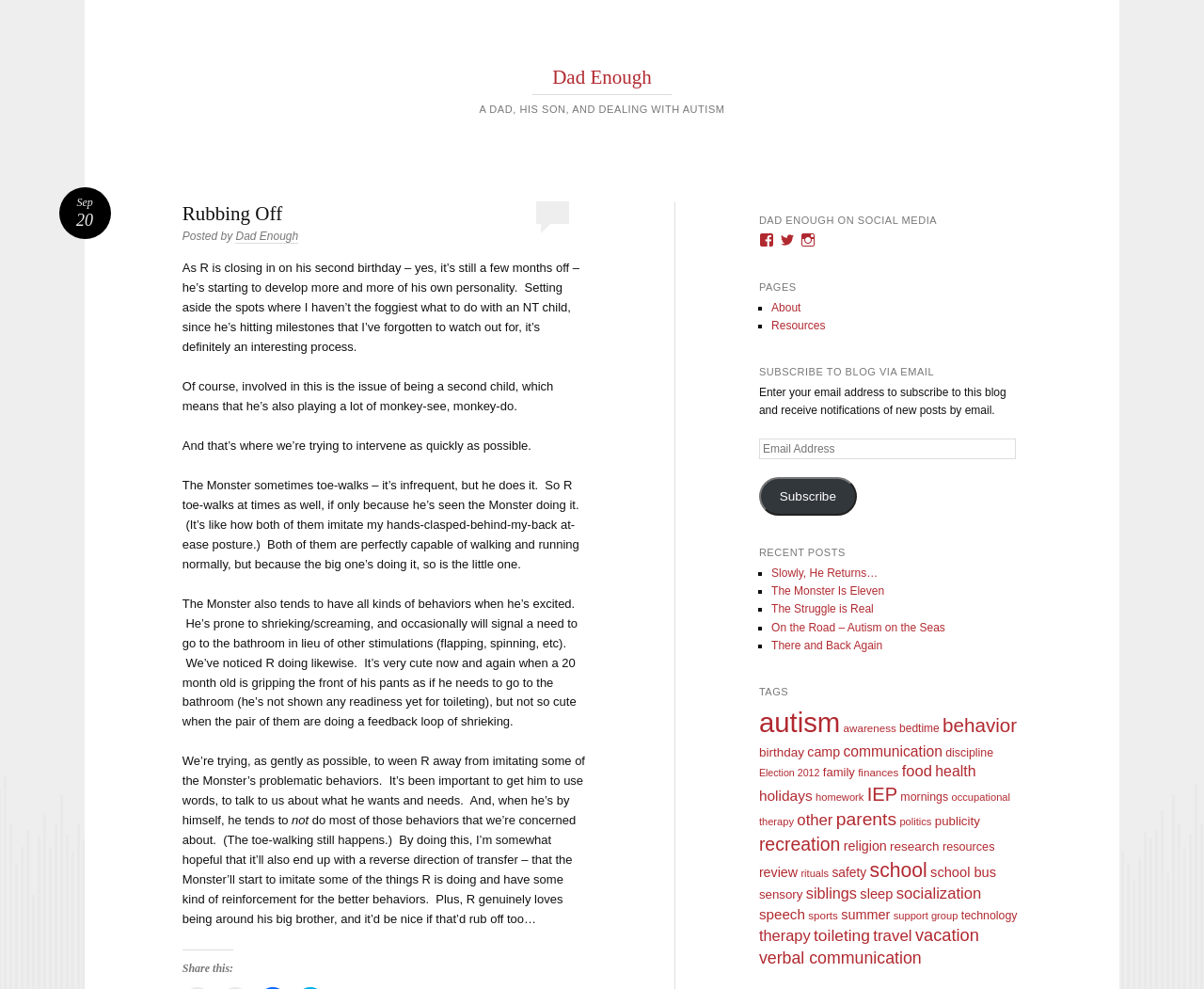Find the bounding box coordinates of the element to click in order to complete this instruction: "Click on 'Buy Indian Facebook Likes'". The bounding box coordinates must be four float numbers between 0 and 1, denoted as [left, top, right, bottom].

None